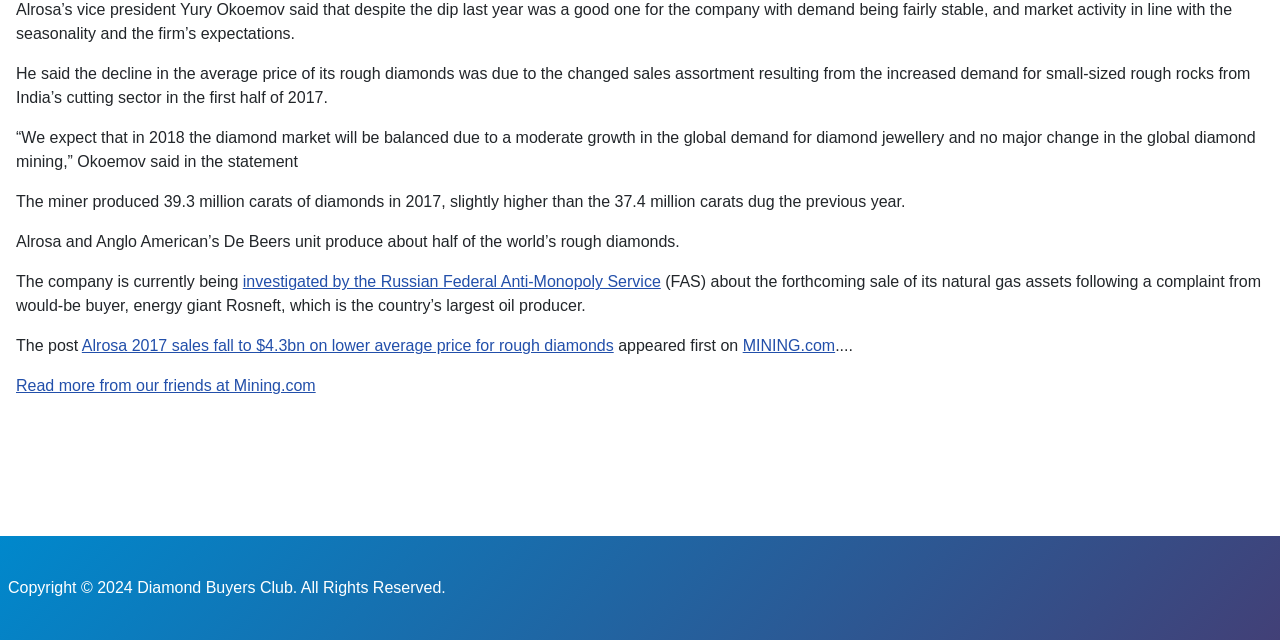Find the bounding box coordinates for the HTML element described as: "MINING.com". The coordinates should consist of four float values between 0 and 1, i.e., [left, top, right, bottom].

[0.58, 0.527, 0.652, 0.554]